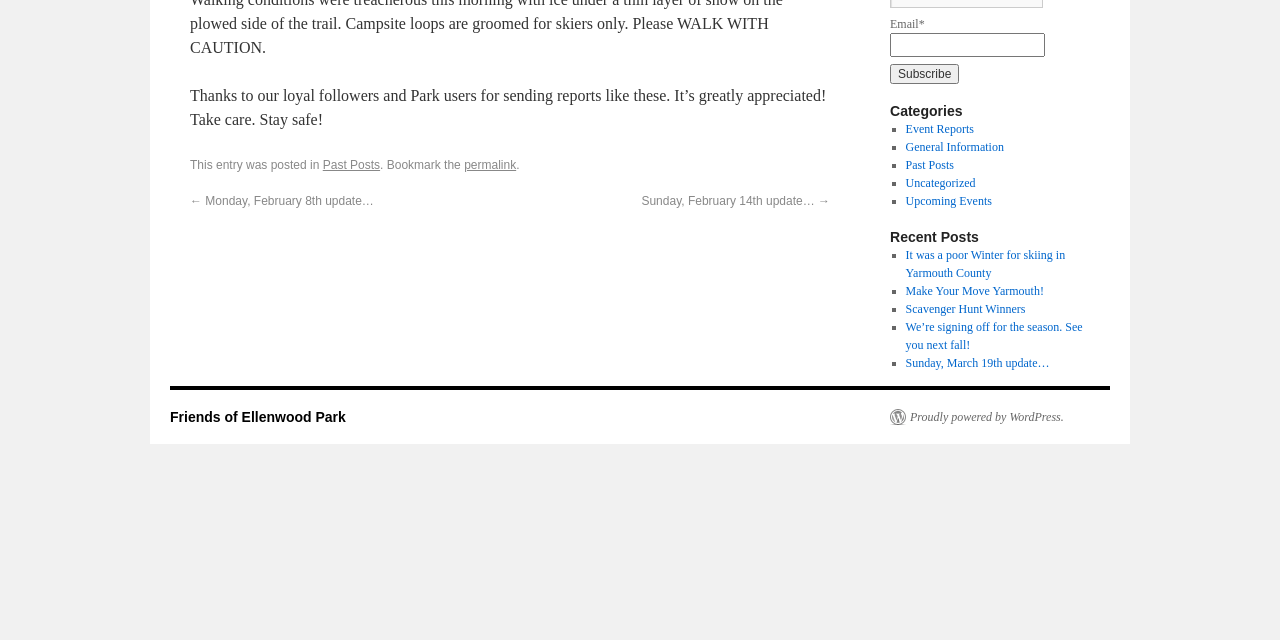Identify the bounding box of the UI element described as follows: "Friends of Ellenwood Park". Provide the coordinates as four float numbers in the range of 0 to 1 [left, top, right, bottom].

[0.133, 0.64, 0.27, 0.665]